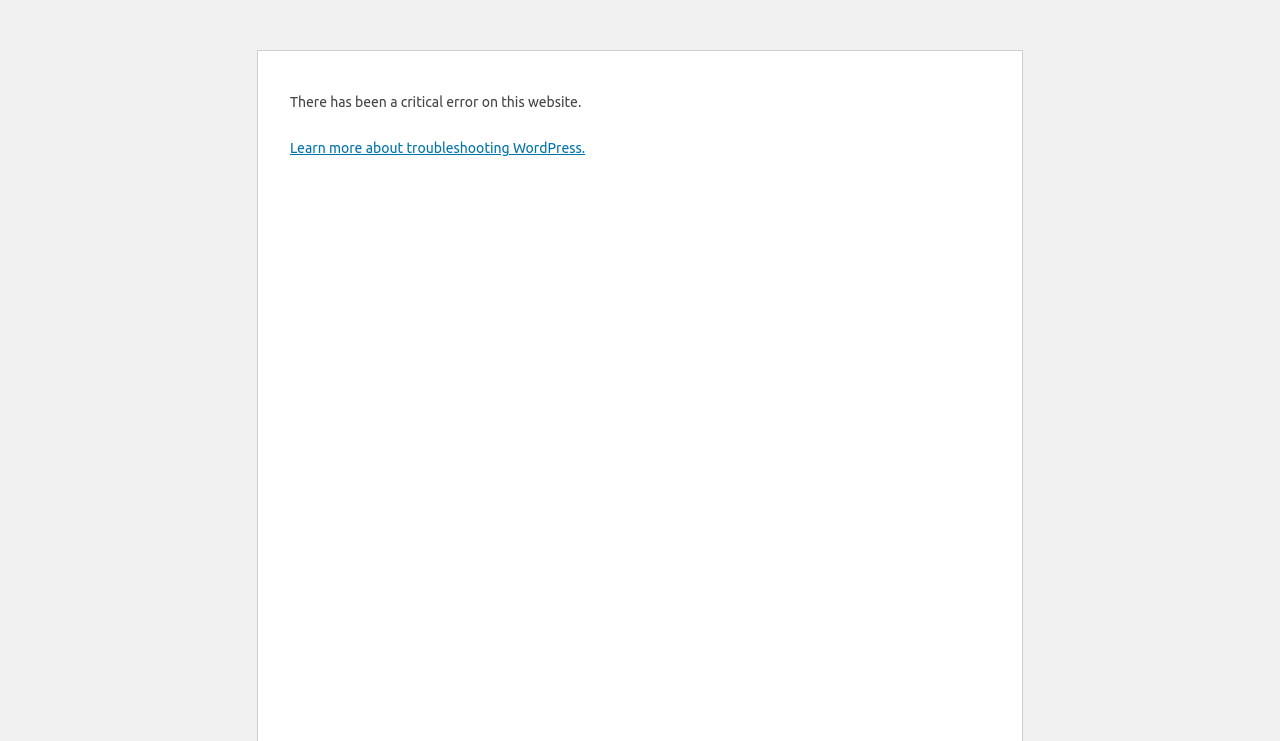For the given element description Learn more about troubleshooting WordPress., determine the bounding box coordinates of the UI element. The coordinates should follow the format (top-left x, top-left y, bottom-right x, bottom-right y) and be within the range of 0 to 1.

[0.227, 0.189, 0.457, 0.211]